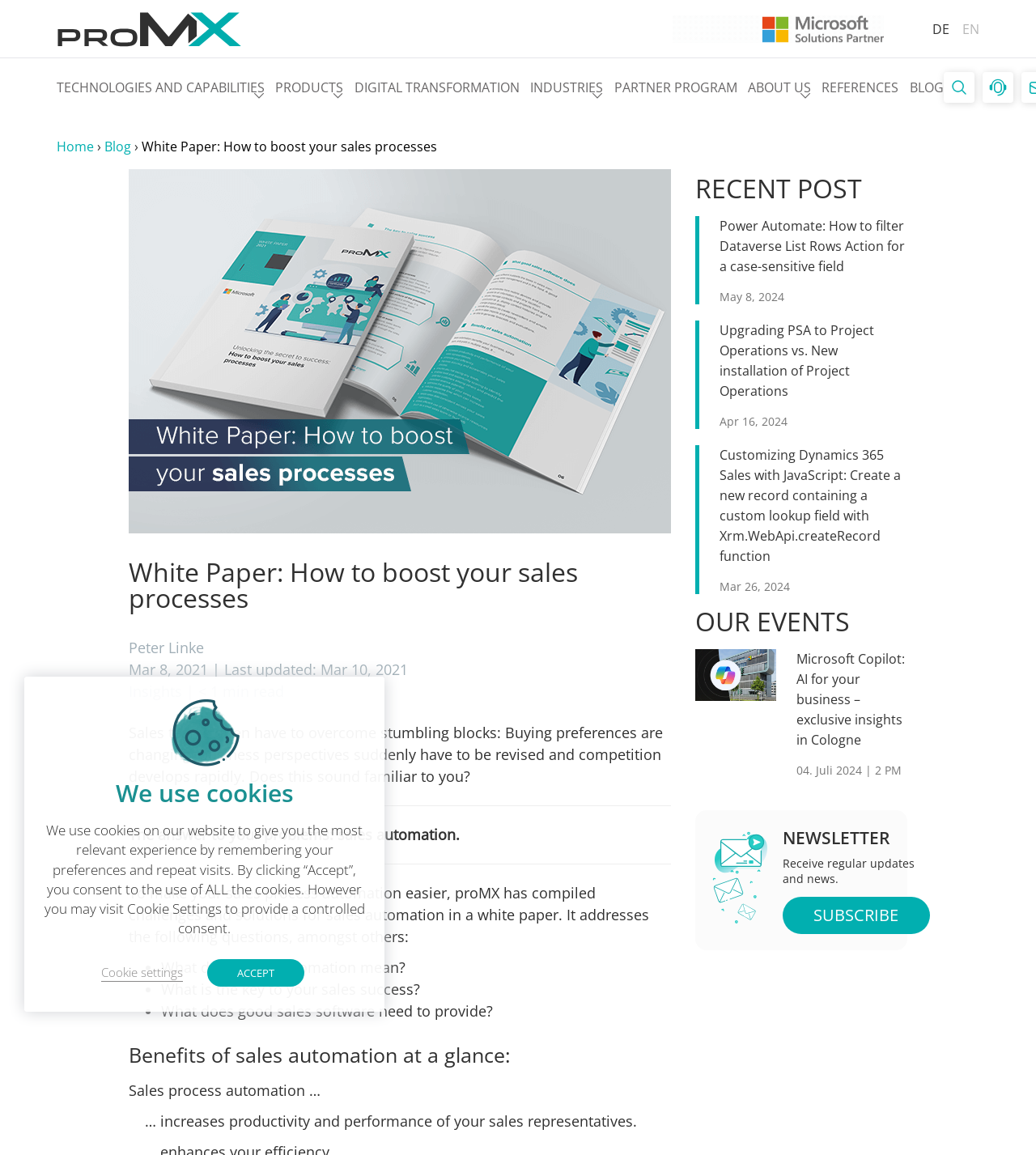Specify the bounding box coordinates of the area that needs to be clicked to achieve the following instruction: "Read the White Paper: How to boost your sales processes".

[0.124, 0.147, 0.647, 0.462]